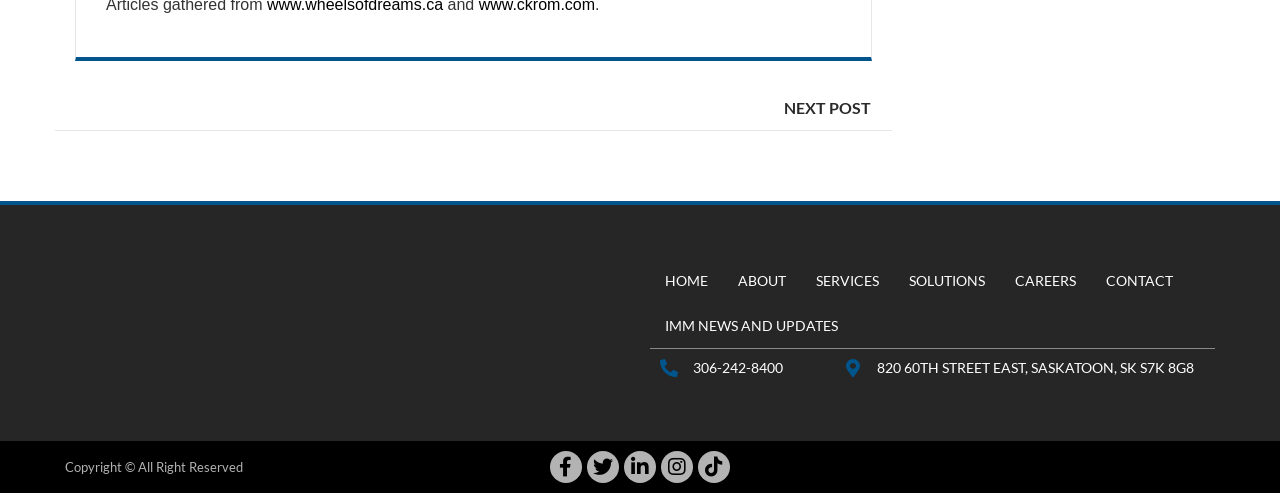Determine the bounding box coordinates of the region that needs to be clicked to achieve the task: "view next post".

[0.37, 0.196, 0.68, 0.244]